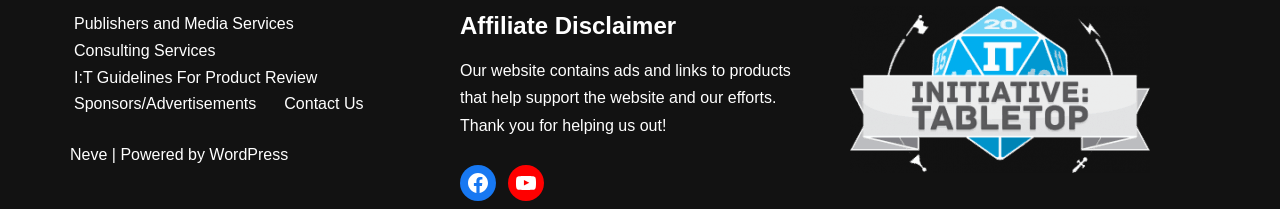Locate the bounding box coordinates of the clickable area needed to fulfill the instruction: "Check Affiliate Disclaimer".

[0.359, 0.059, 0.528, 0.188]